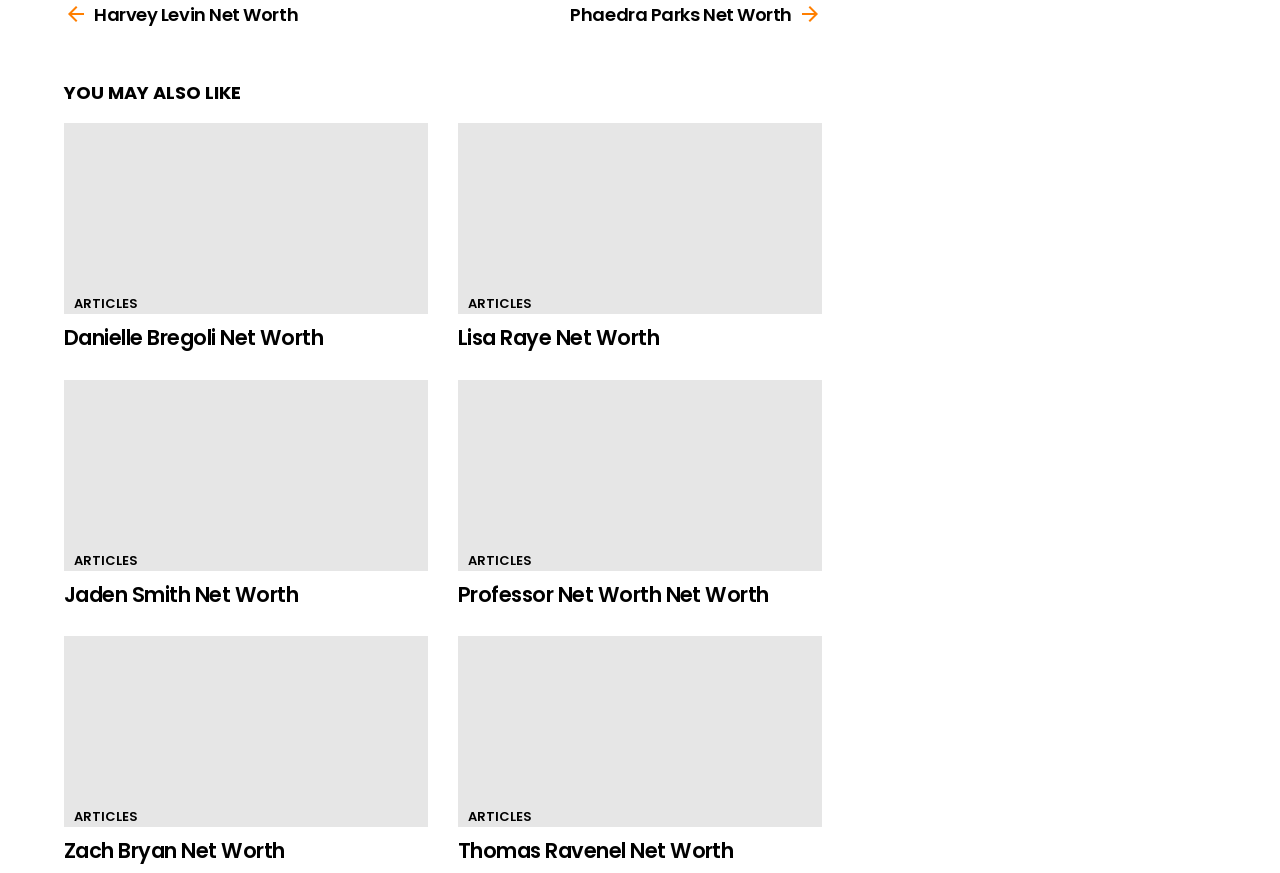Identify the bounding box coordinates of the element to click to follow this instruction: 'Search for something'. Ensure the coordinates are four float values between 0 and 1, provided as [left, top, right, bottom].

None